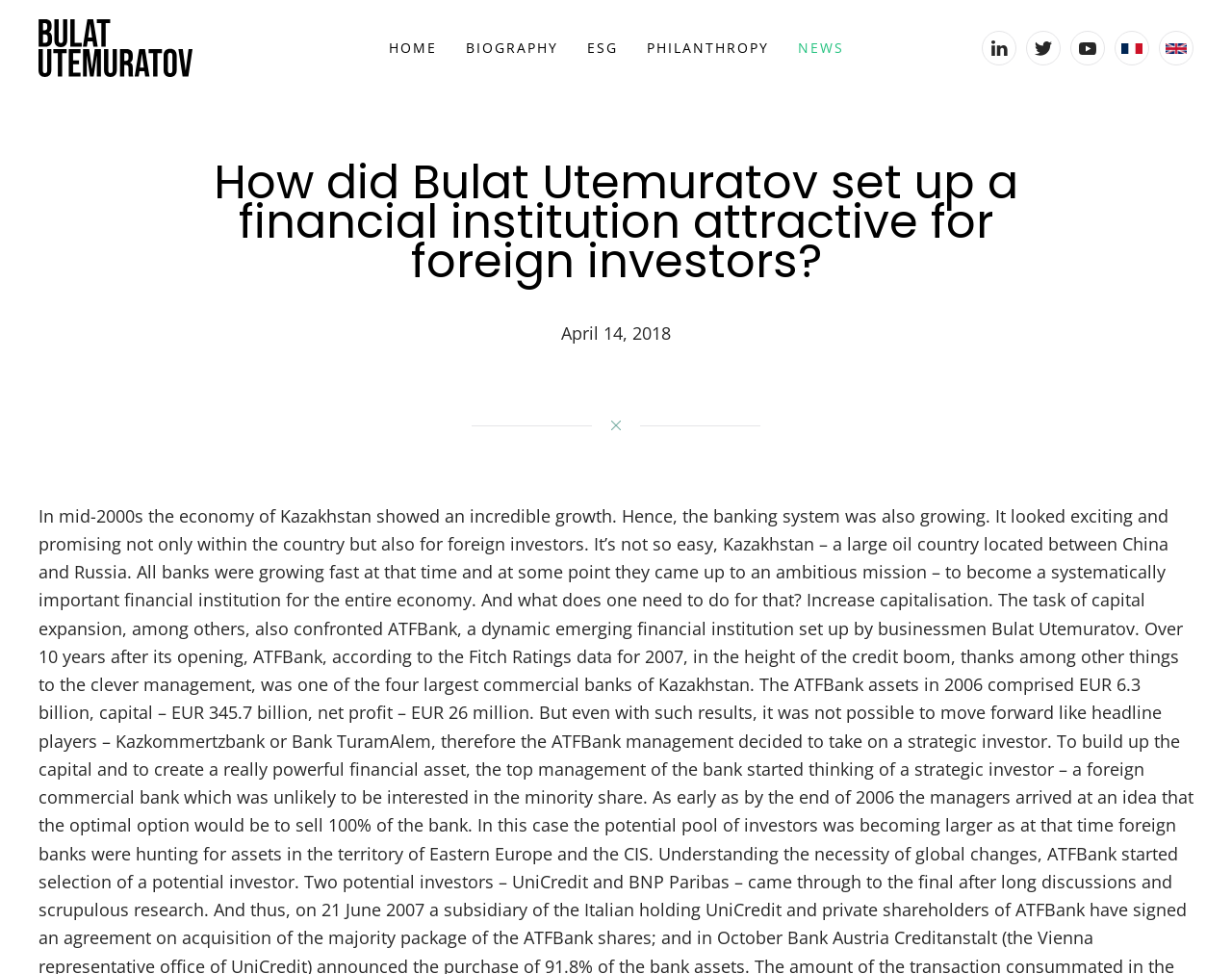What is the purpose of the link 'Back to home'?
Use the image to answer the question with a single word or phrase.

To go back to the homepage